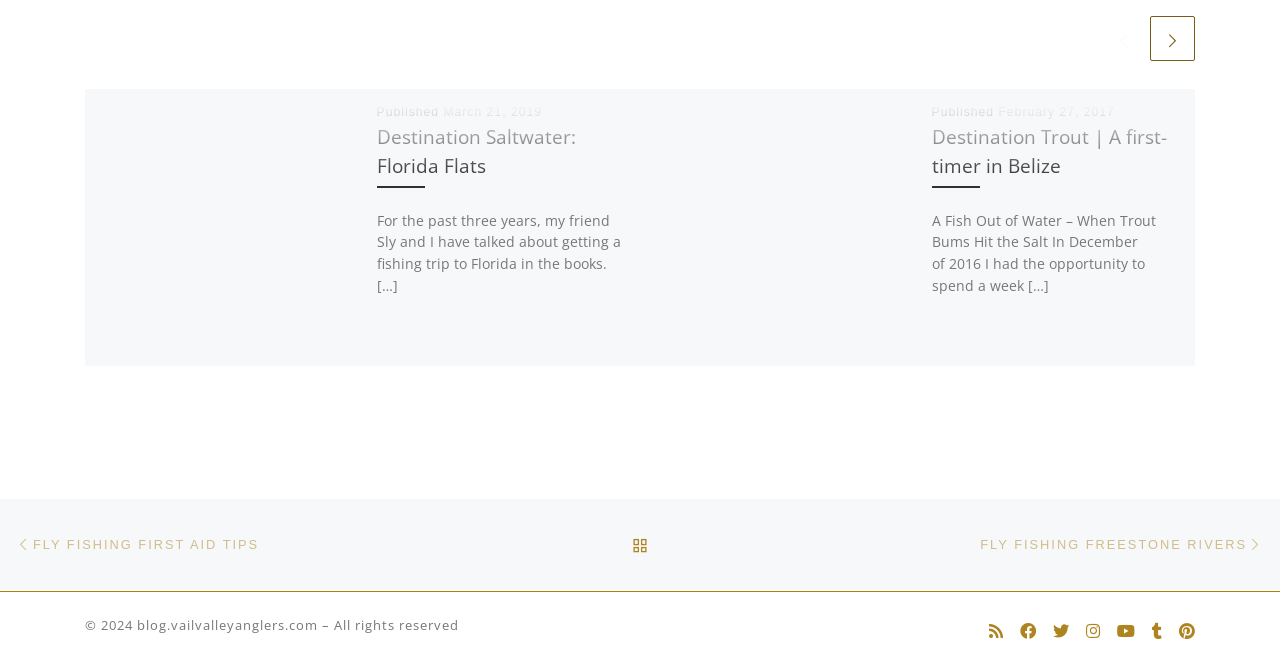Determine the bounding box of the UI element mentioned here: "Destination Saltwater: Florida Flats". The coordinates must be in the format [left, top, right, bottom] with values ranging from 0 to 1.

[0.294, 0.183, 0.45, 0.267]